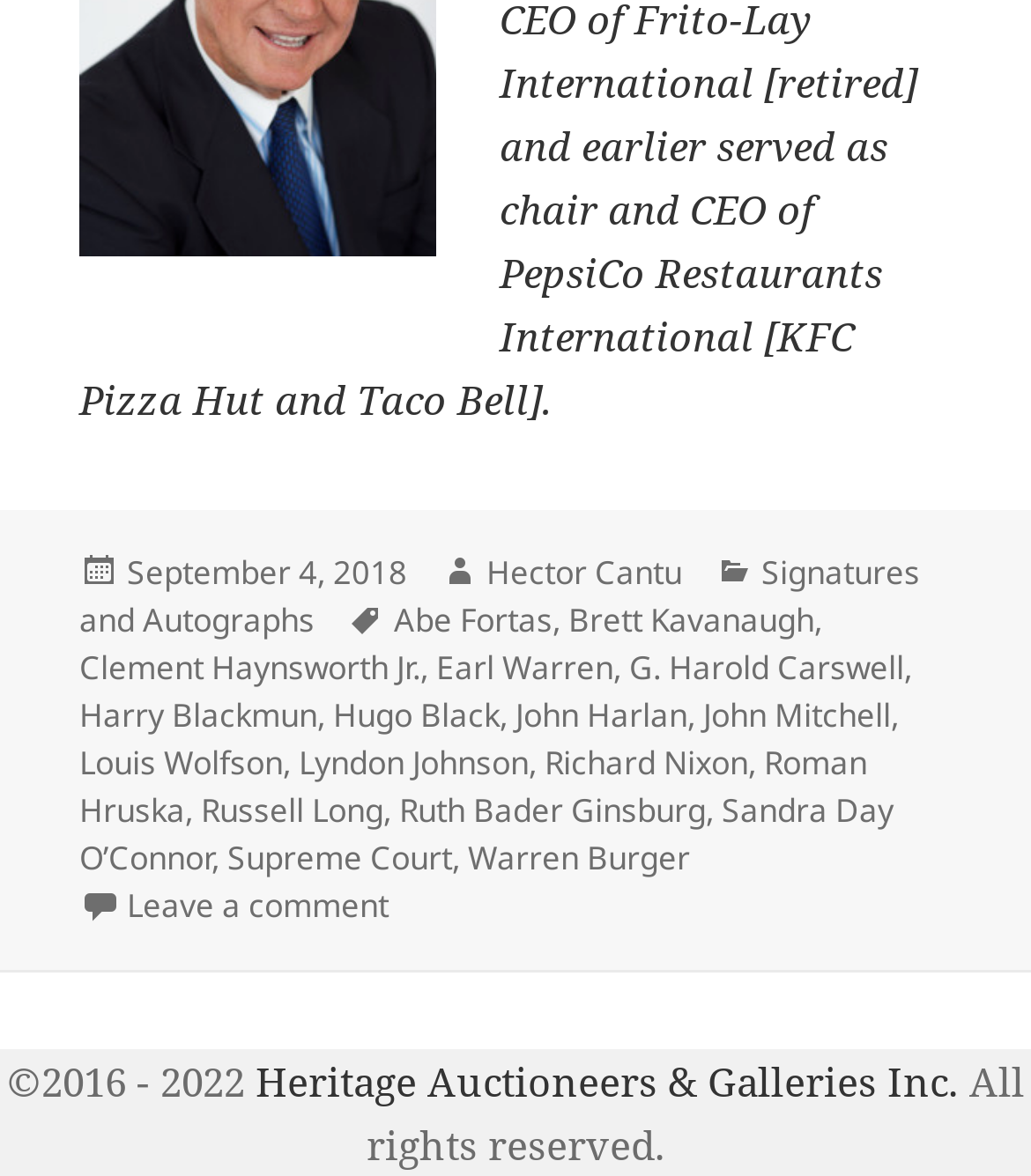Please mark the clickable region by giving the bounding box coordinates needed to complete this instruction: "Read about Abe Fortas".

[0.382, 0.507, 0.536, 0.547]